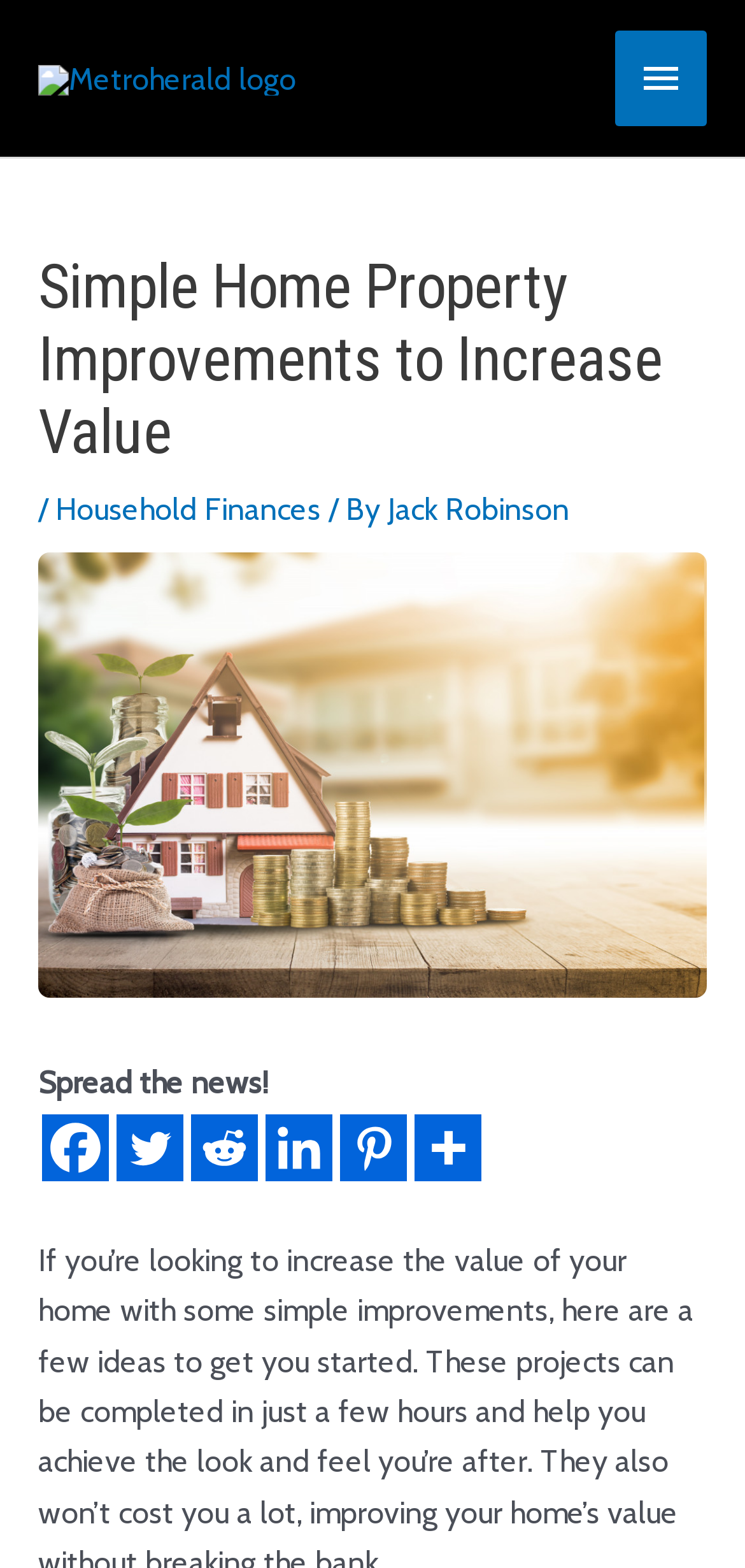Answer this question using a single word or a brief phrase:
What is the logo of the website?

Metroherald logo